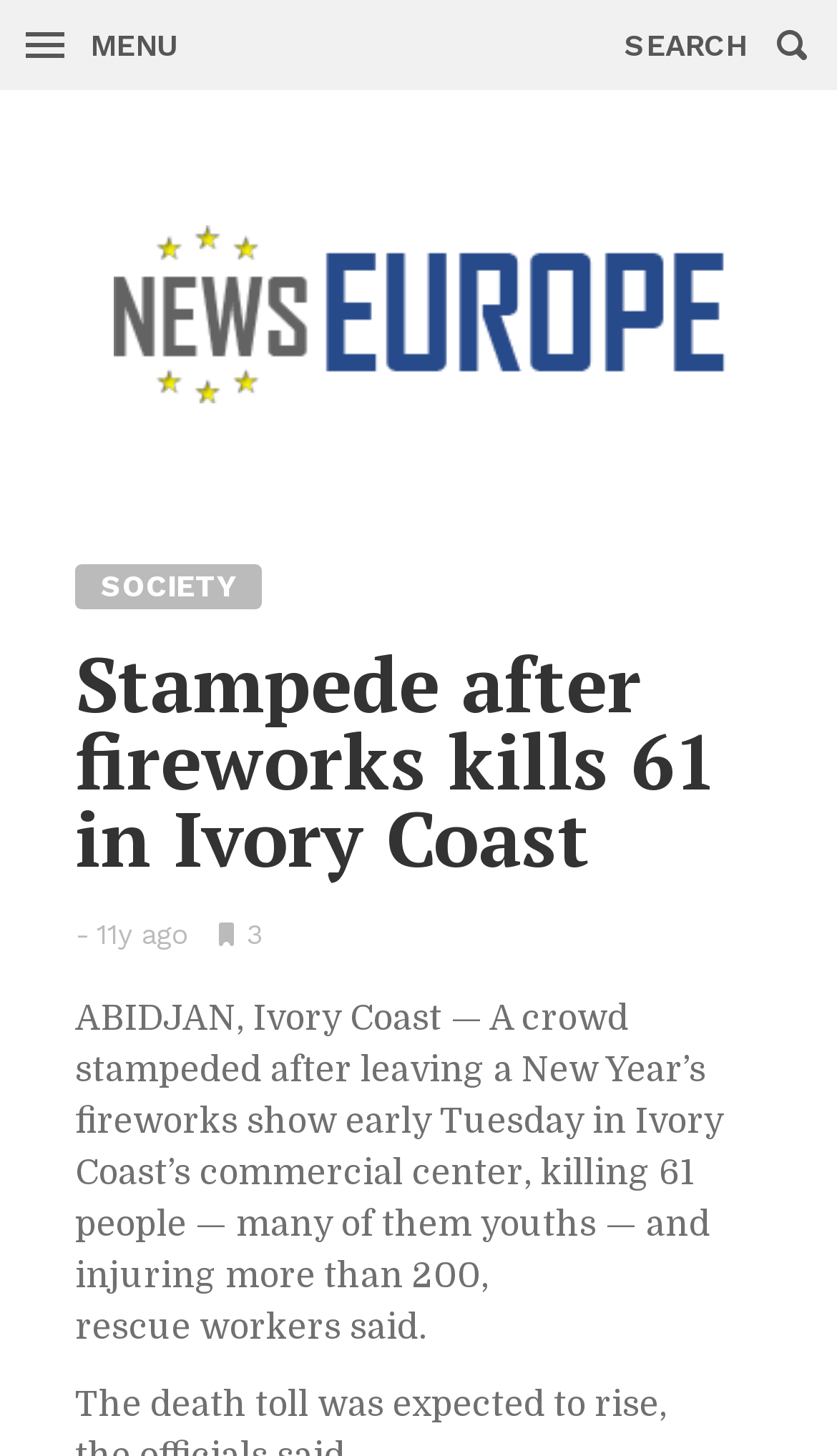What is the category of the article?
Look at the image and respond with a one-word or short-phrase answer.

SOCIETY